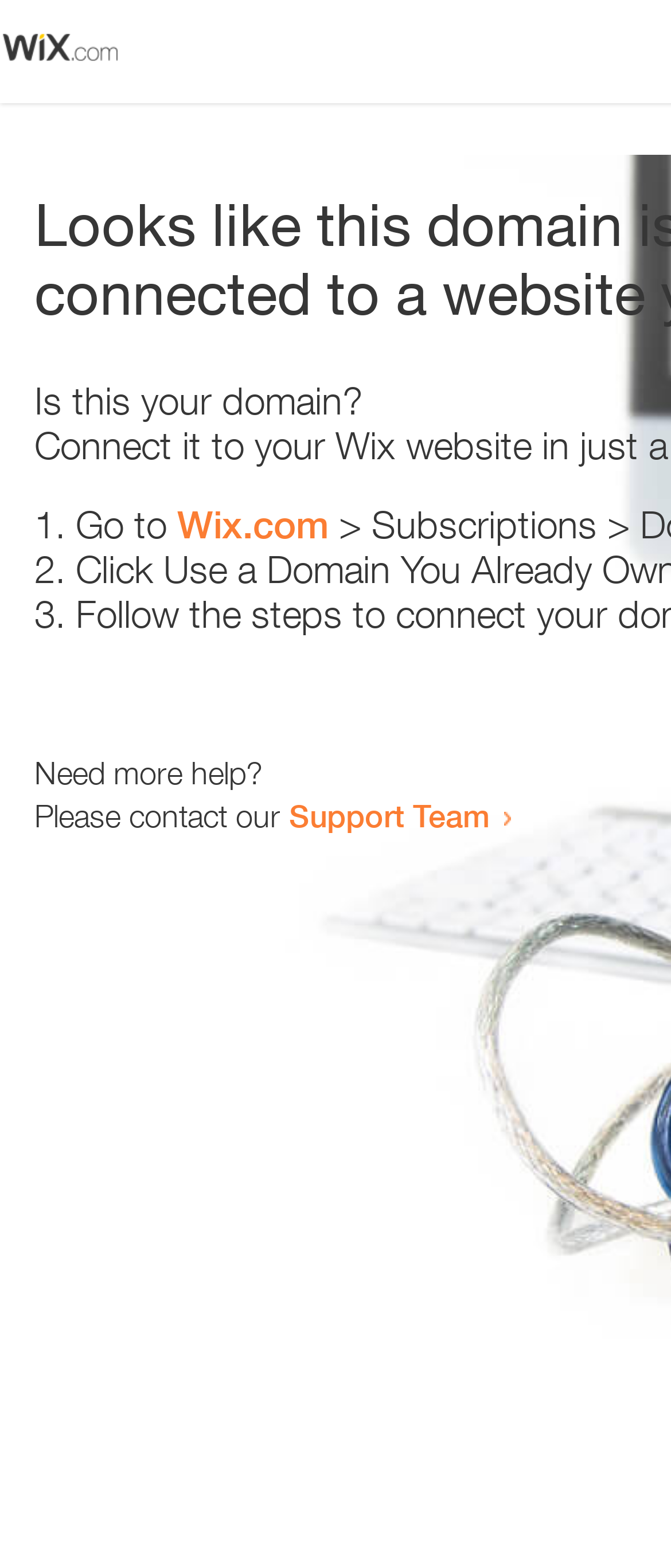Using the provided element description "Wix.com", determine the bounding box coordinates of the UI element.

[0.264, 0.32, 0.49, 0.349]